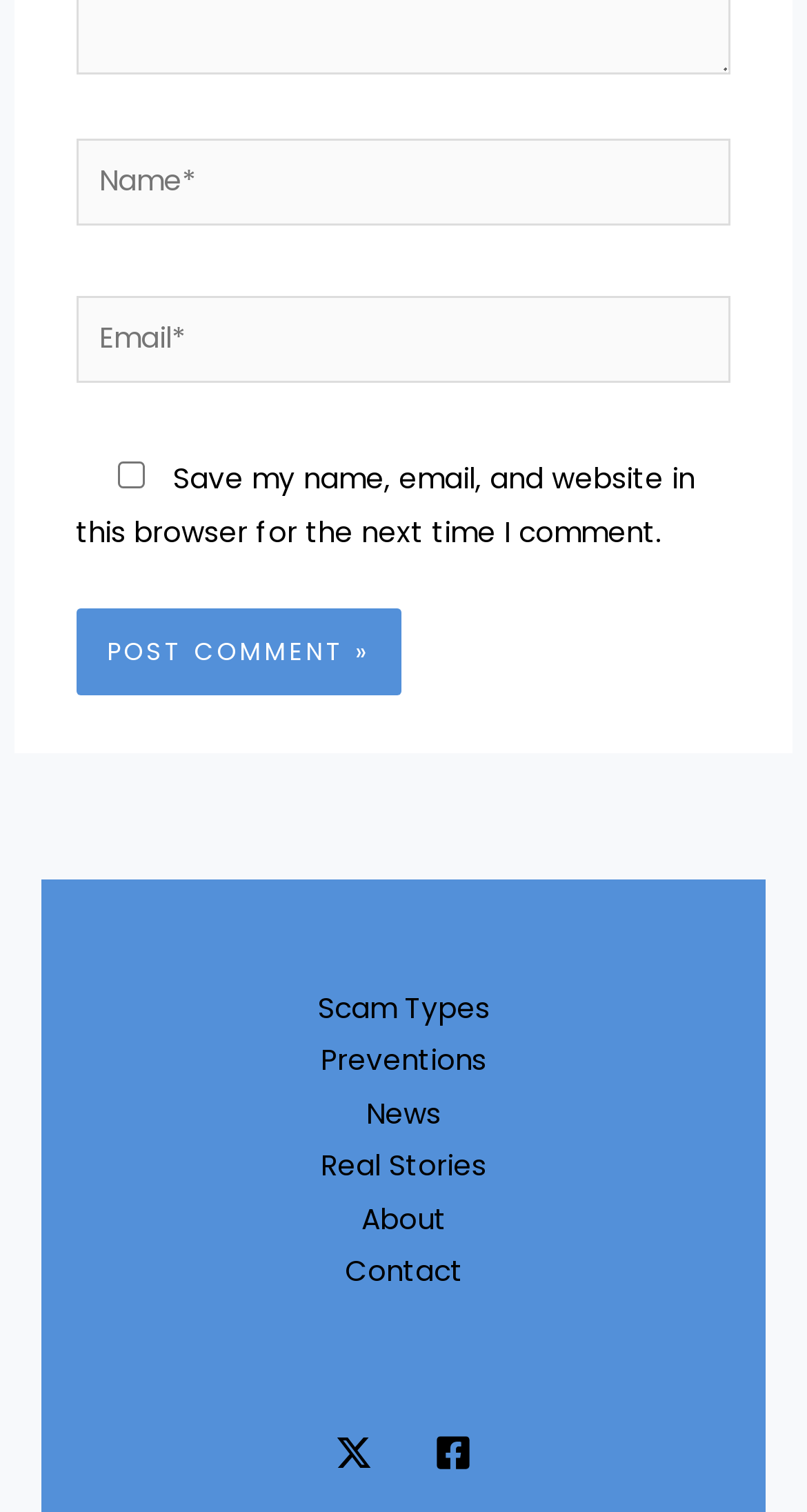What is the label of the first input field? Analyze the screenshot and reply with just one word or a short phrase.

Name*